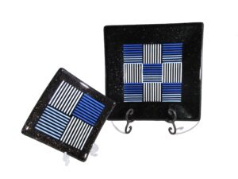Describe the important features and context of the image with as much detail as possible.

The image showcases two beautifully crafted glass plates from the "Edge of Night" collection by Encore Glass Art. The plates feature a striking design with a black background that highlights a grid pattern of blue and white stripes. The larger plate stands upright on a decorative metal holder, while the smaller plate leans against it, creating a visually appealing display. The intricate patterns and vibrant colors capture the essence of modern glass art, making these pieces perfect for both functional use and decorative purposes.